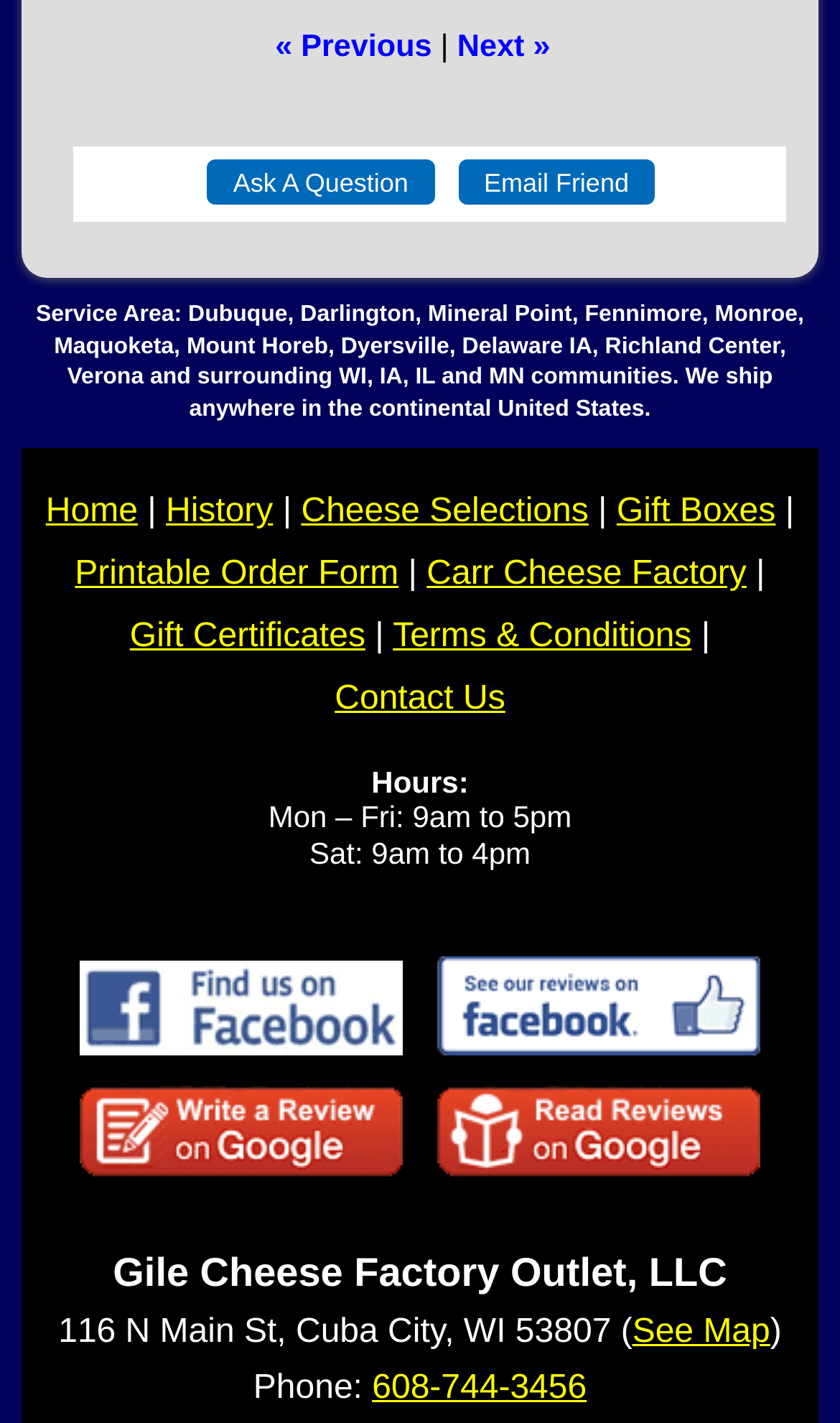Locate the bounding box of the UI element with the following description: "alt="Write a Google Review"".

[0.083, 0.811, 0.493, 0.842]